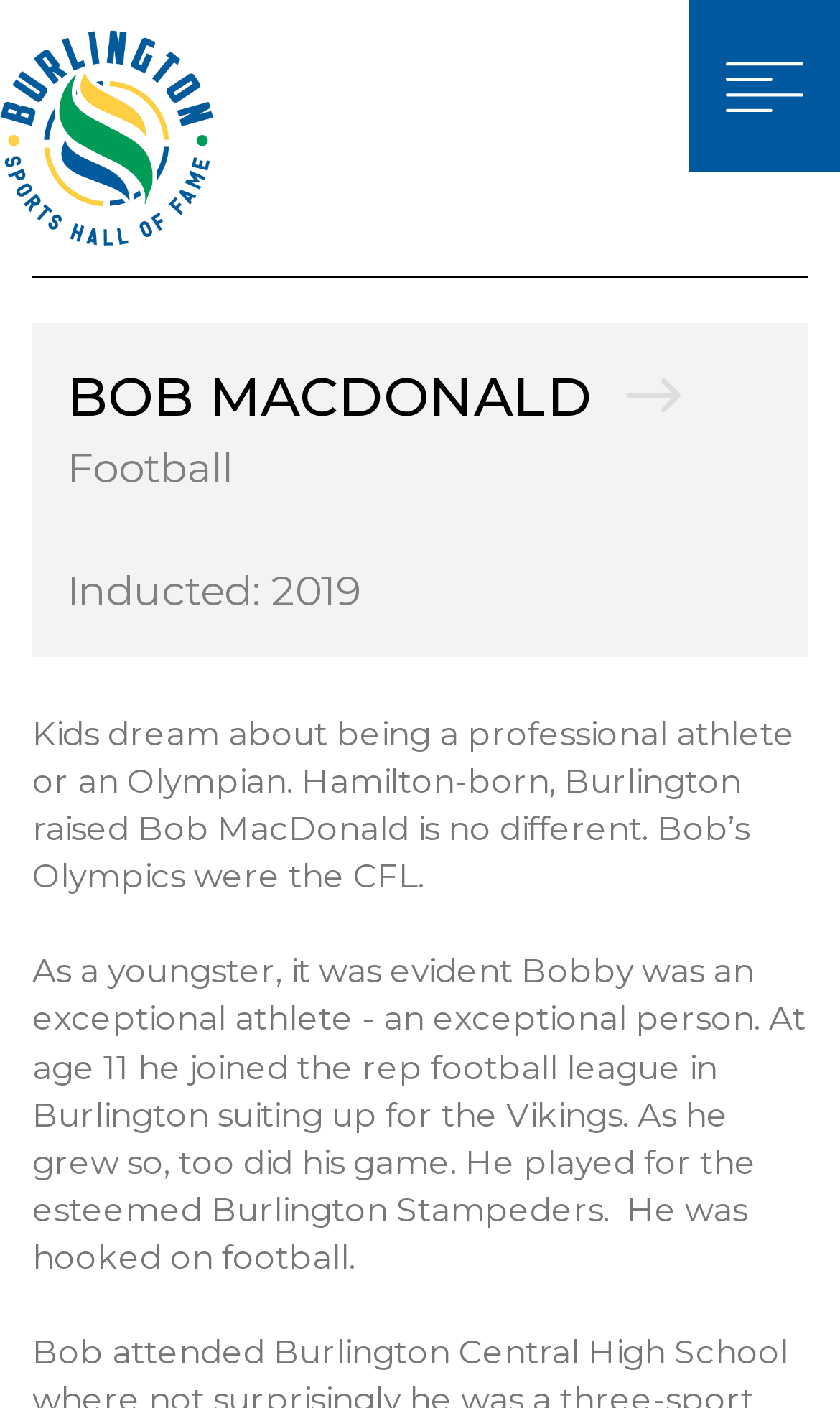Is there a button on the top right corner?
Refer to the screenshot and deliver a thorough answer to the question presented.

I found the answer by looking at the button element with the bounding box coordinates [0.705, 0.002, 0.962, 0.012] which is located at the top right corner of the page.